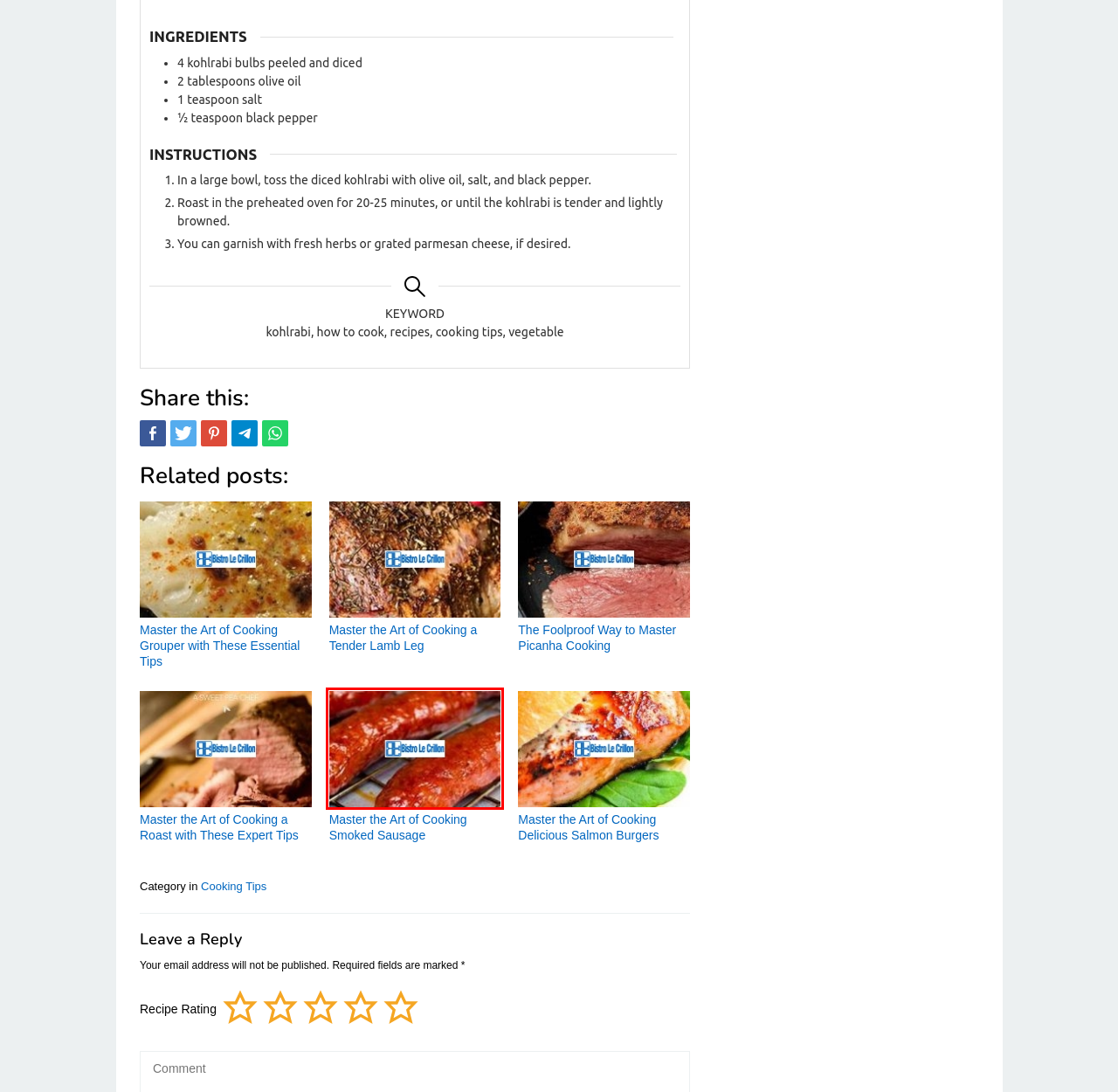You are given a screenshot of a webpage with a red rectangle bounding box around a UI element. Select the webpage description that best matches the new webpage after clicking the element in the bounding box. Here are the candidates:
A. Category: Cooking Tips | Bistro Le Crillon
B. Master the Art of Cooking Delicious Salmon Burgers | Bistro Le Crillon
C. Master the Art of Cooking a Tender Lamb Leg | Bistro Le Crillon
D. The Foolproof Way to Master Picanha Cooking | Bistro Le Crillon
E. Master the Art of Cooking a Roast with These Expert Tips | Bistro Le Crillon
F. Bistro Le Crillon
G. Master the Art of Cooking Smoked Sausage | Bistro Le Crillon
H. Mastering the Art of Cooking Kabocha Squash | Bistro Le Crillon

G